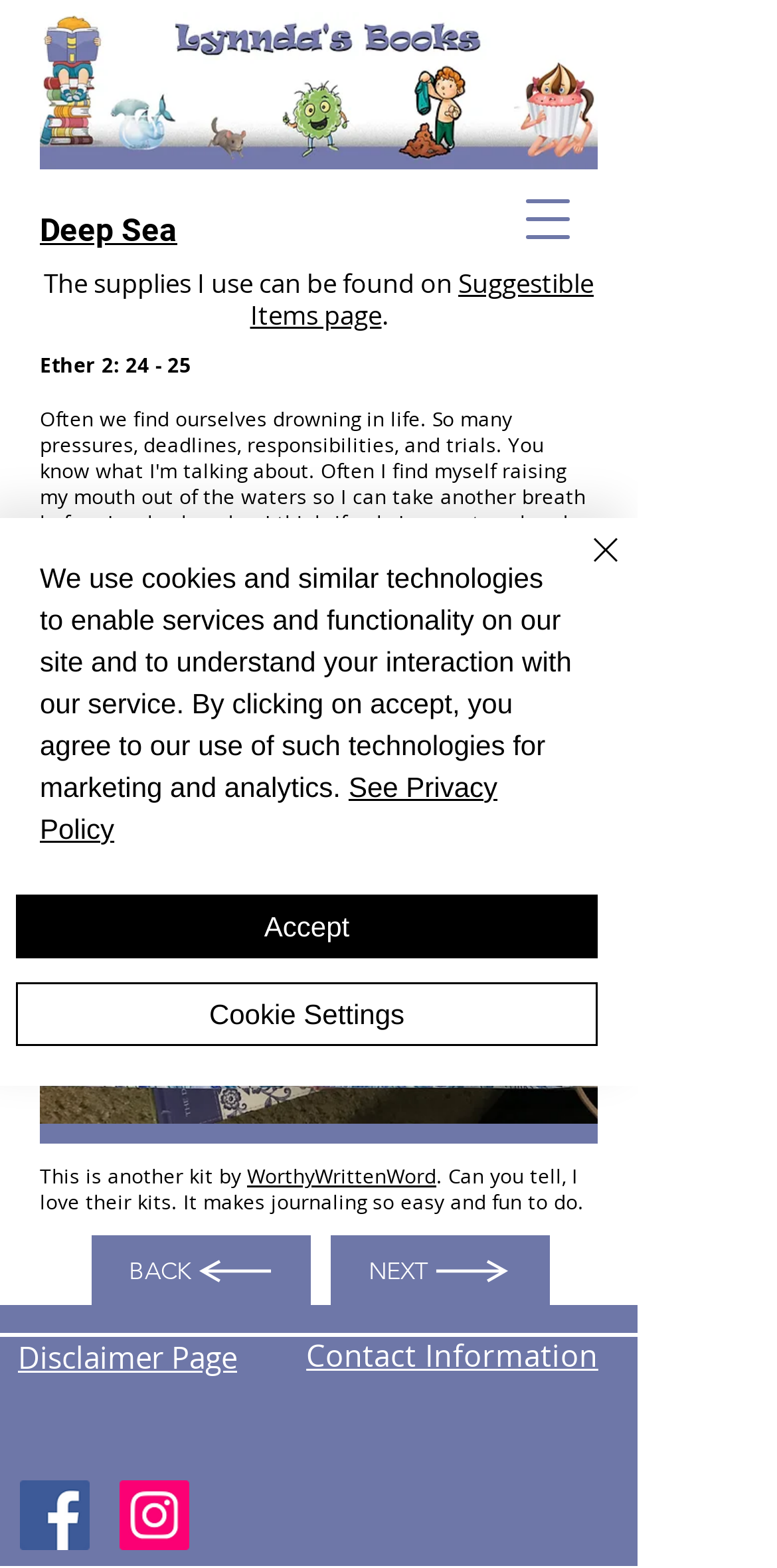Show the bounding box coordinates of the element that should be clicked to complete the task: "Read the article about Coinbase expanding into Canada".

None